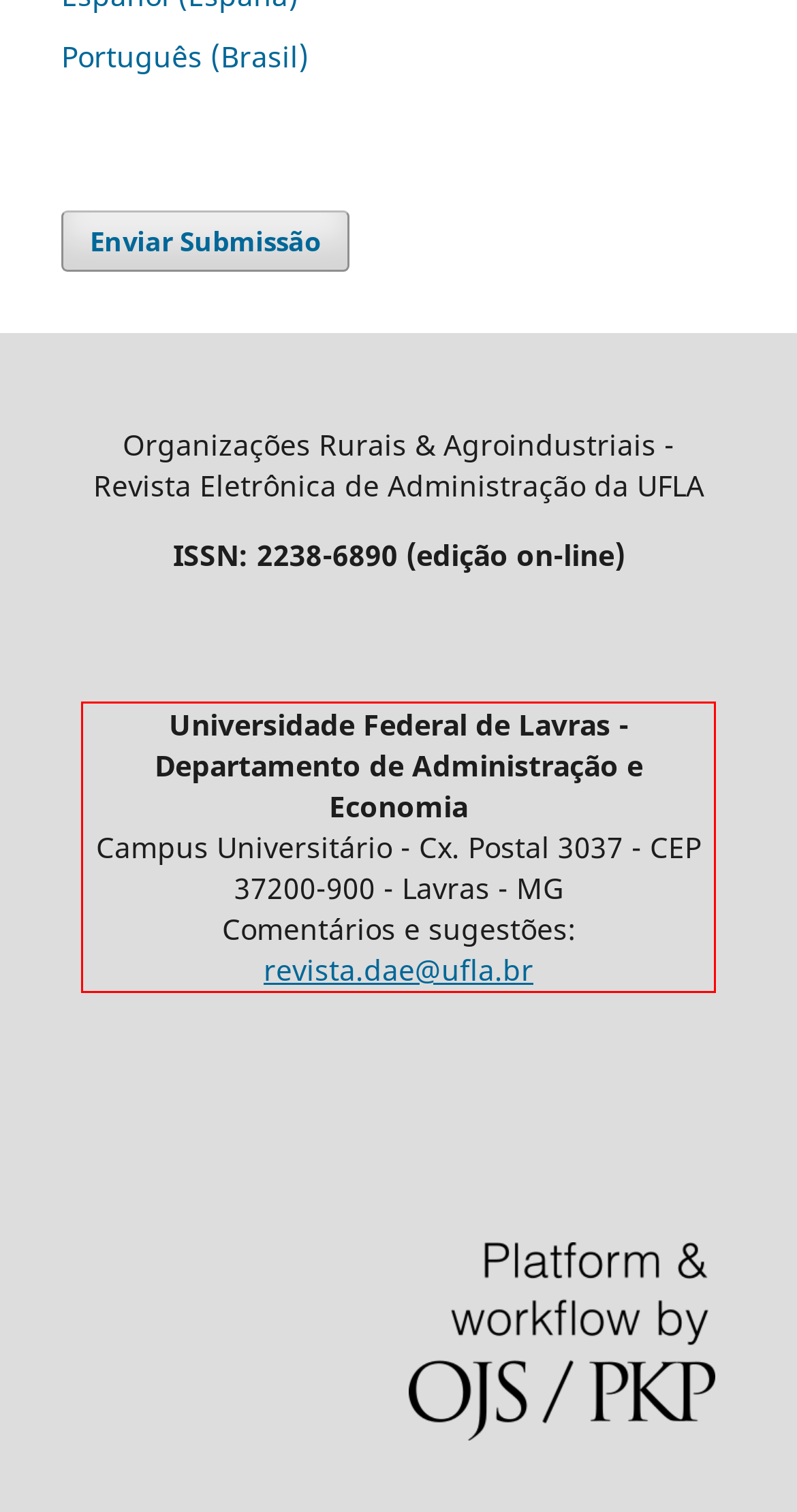Analyze the red bounding box in the provided webpage screenshot and generate the text content contained within.

Universidade Federal de Lavras - Departamento de Administração e Economia Campus Universitário - Cx. Postal 3037 - CEP 37200-900 - Lavras - MG Comentários e sugestões: revista.dae@ufla.br